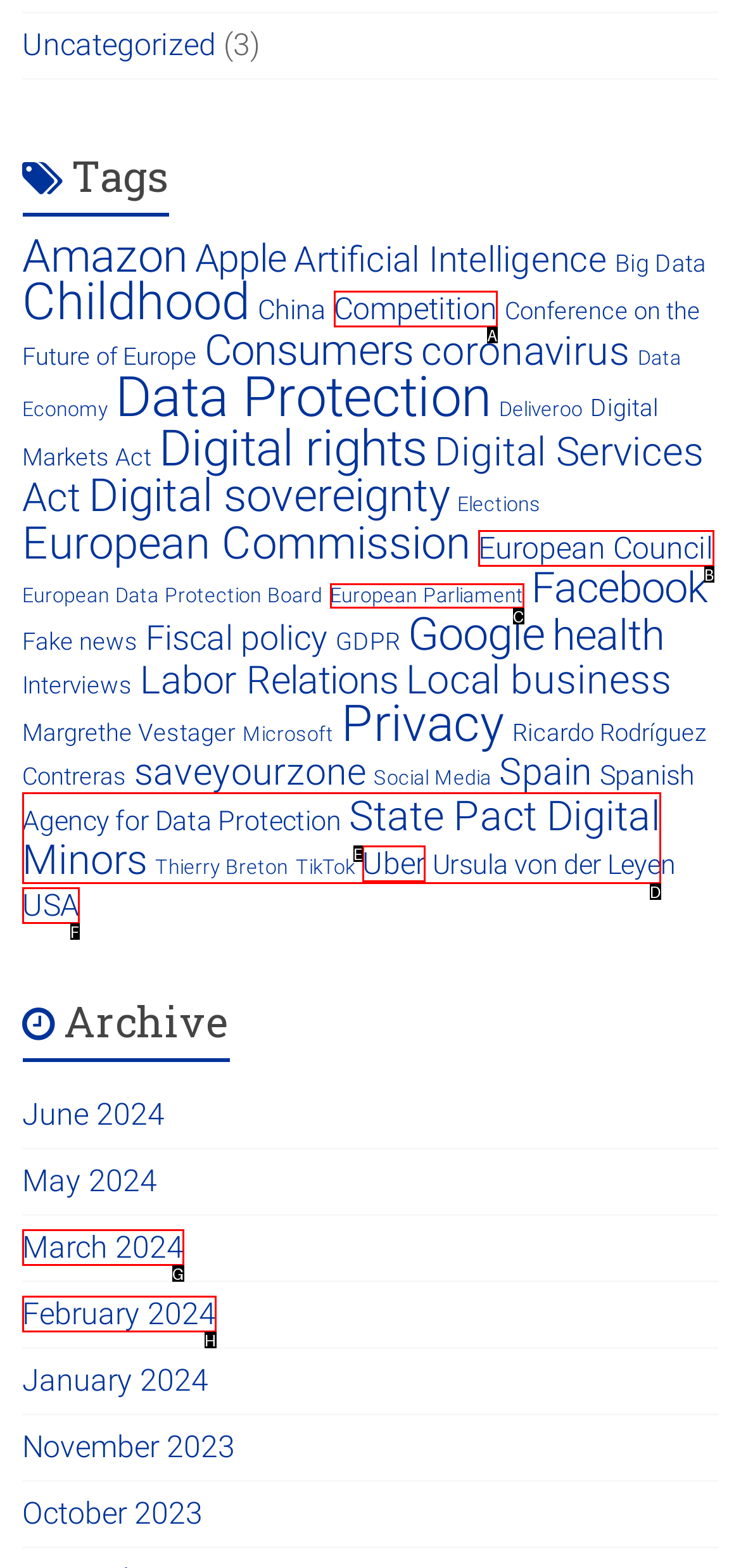Using the description: March 2024, find the HTML element that matches it. Answer with the letter of the chosen option.

G